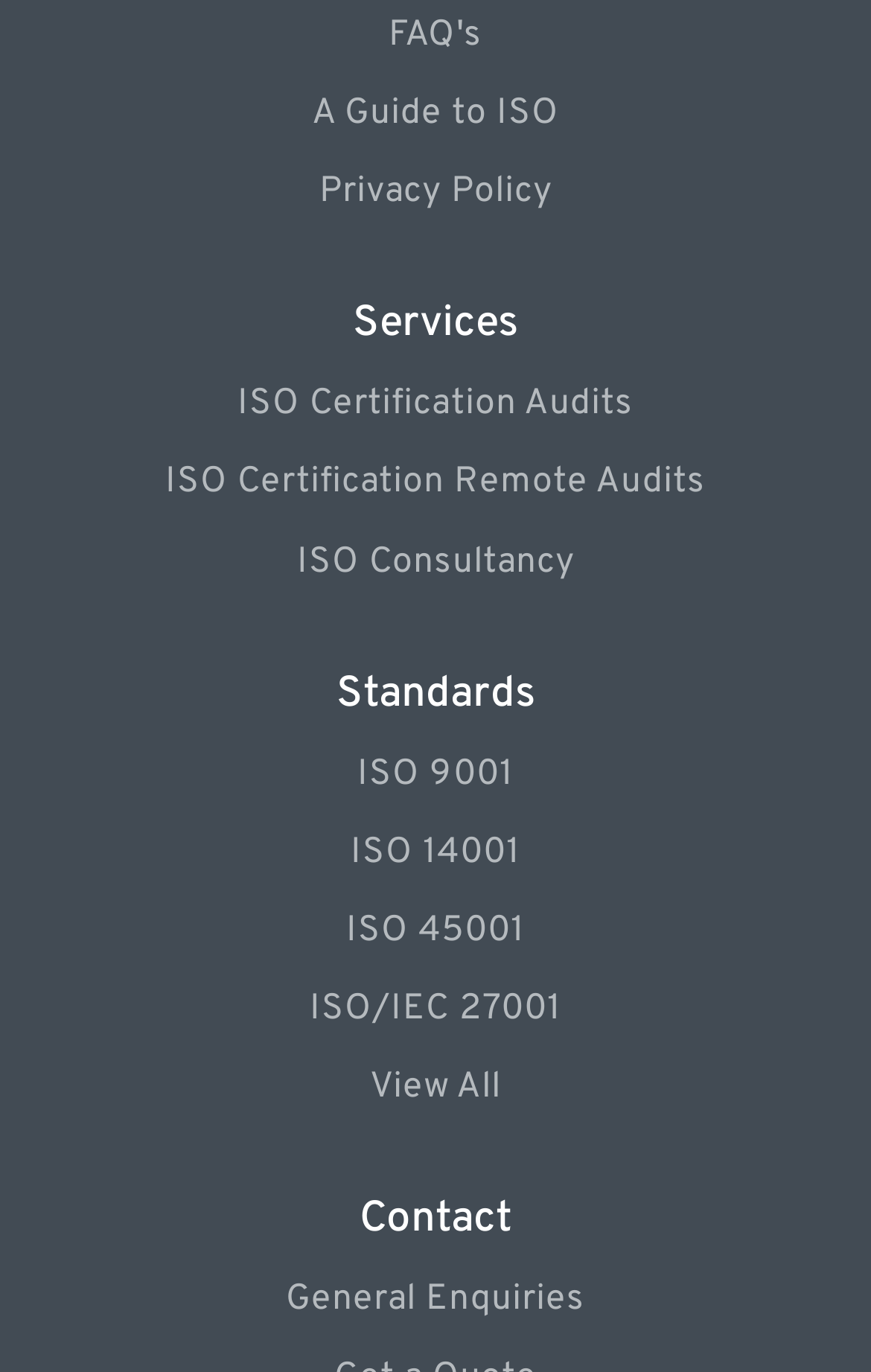What is the heading above the ISO 9001 link?
Please provide a single word or phrase answer based on the image.

Standards